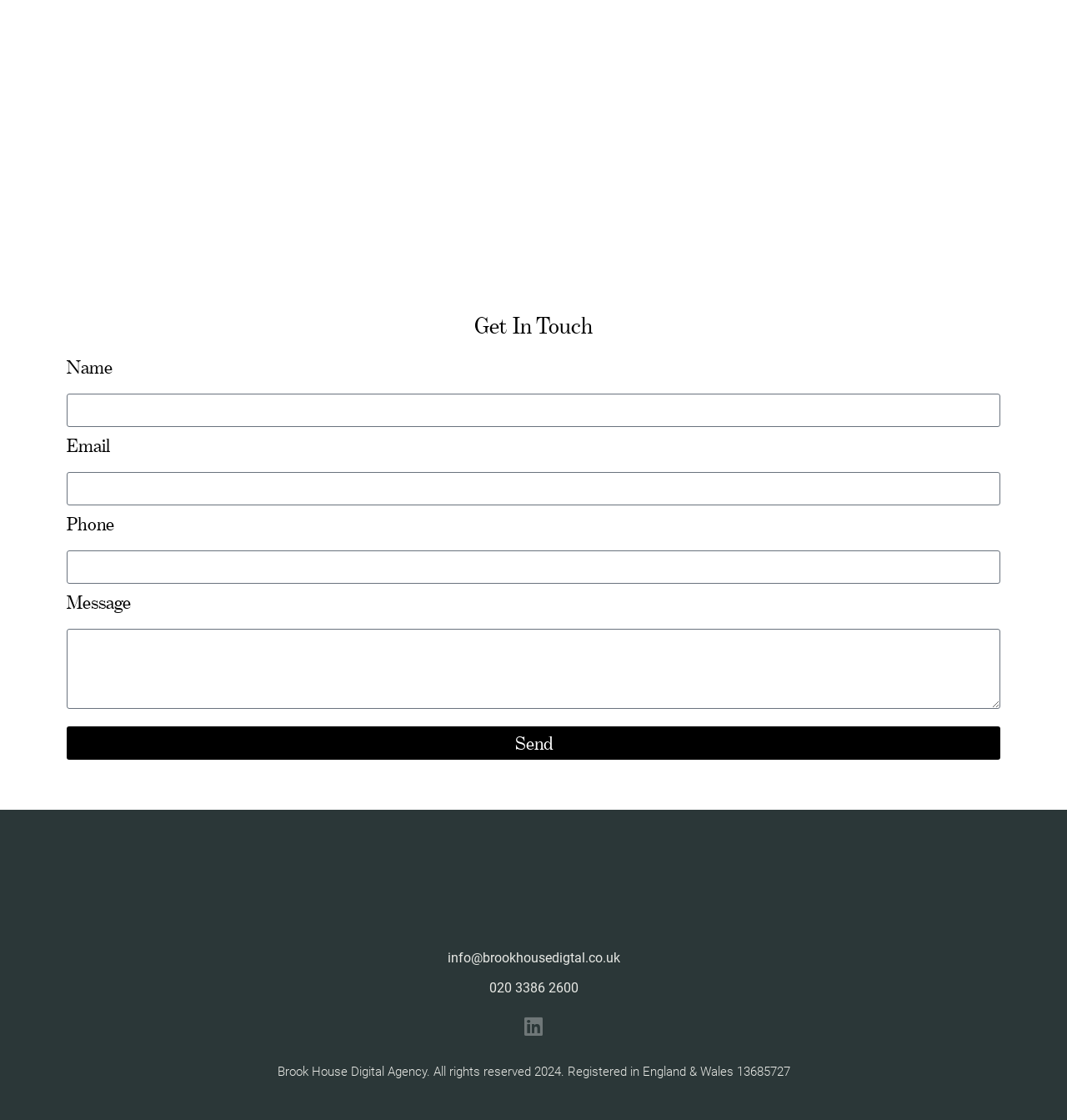Identify the bounding box coordinates of the area you need to click to perform the following instruction: "Type your email".

[0.062, 0.421, 0.938, 0.451]